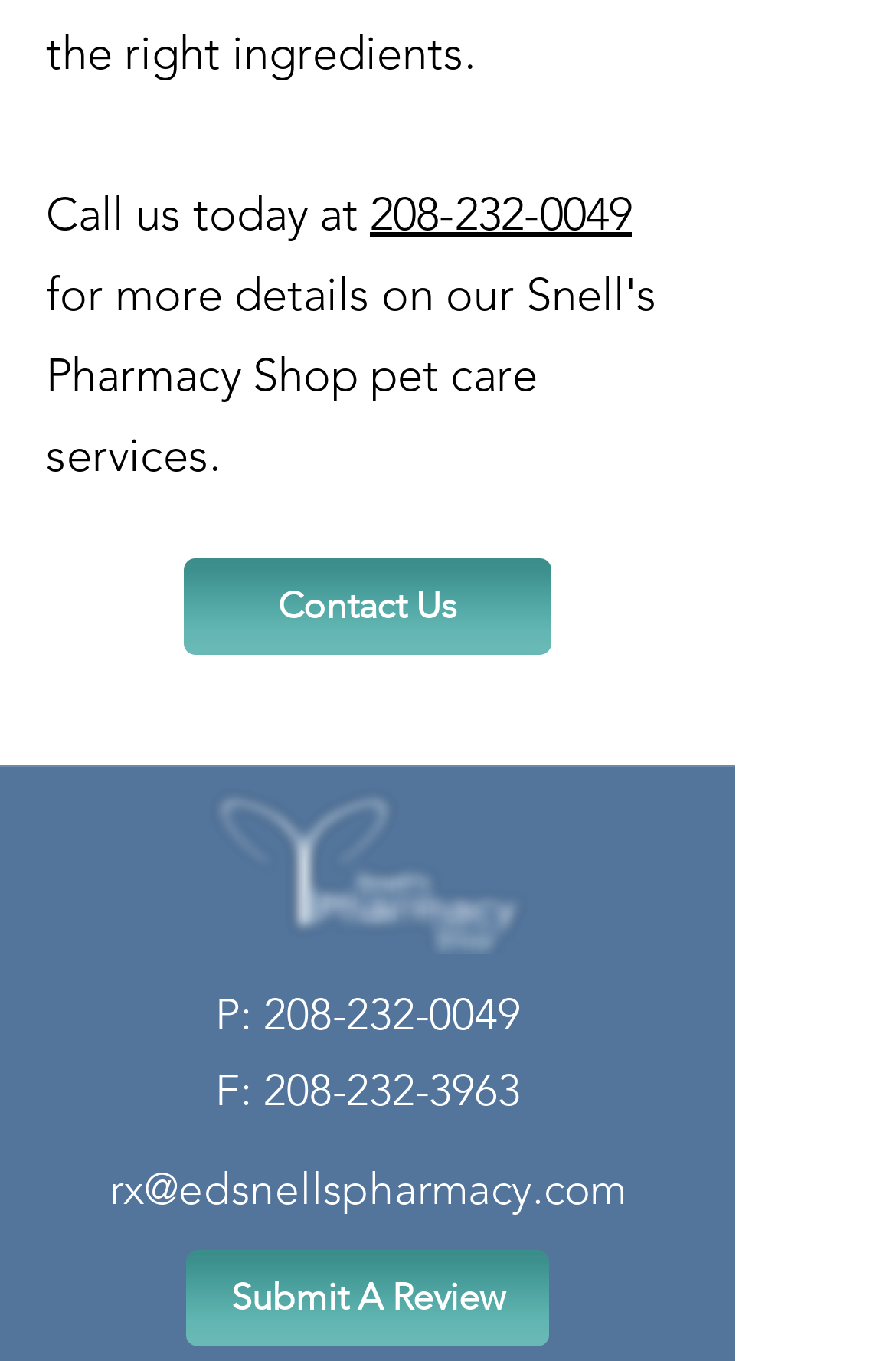Answer the question in a single word or phrase:
What is the fax number?

208-232-3963